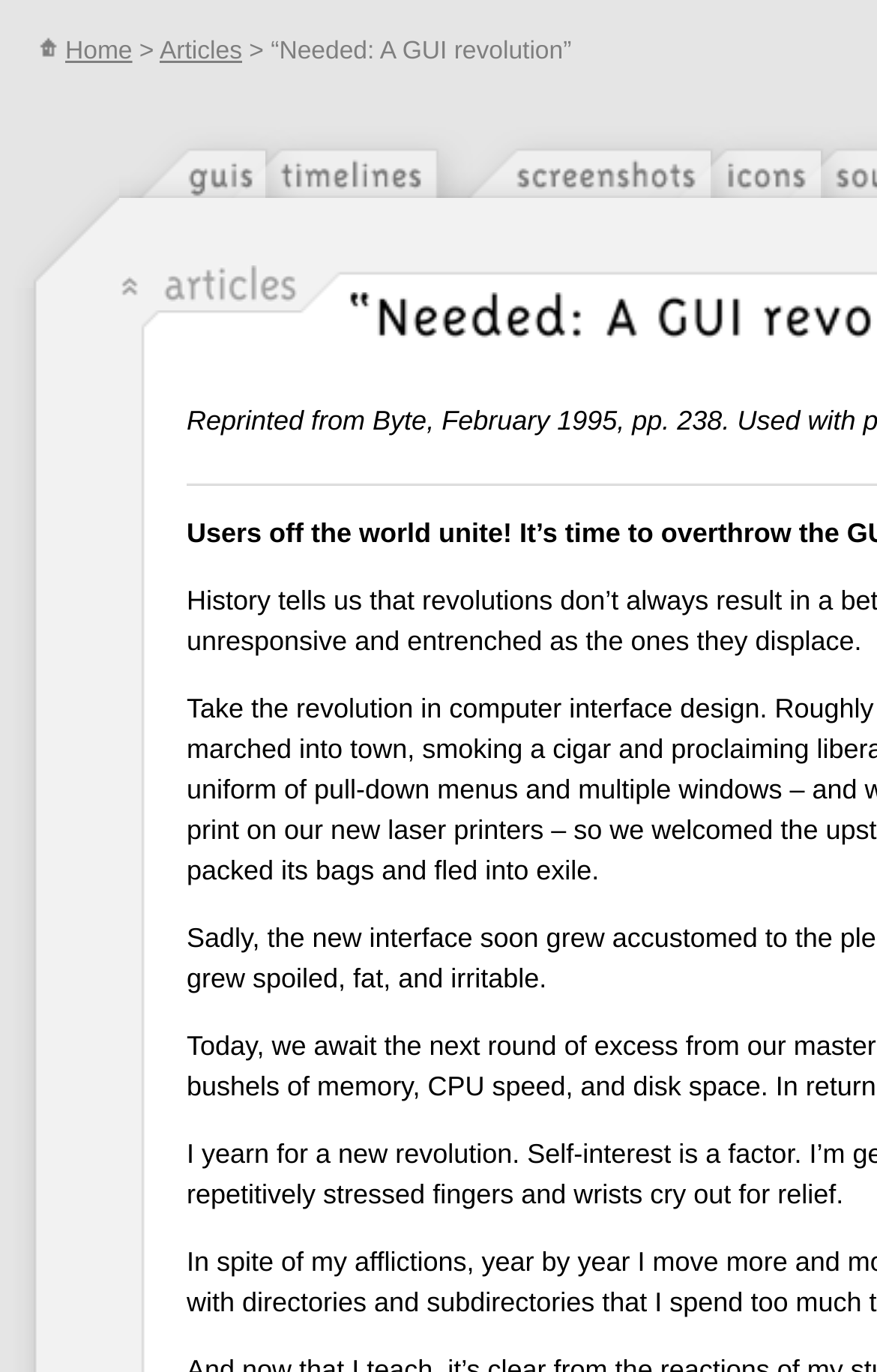Provide a one-word or short-phrase answer to the question:
What is the text of the second breadcrumb?

Articles